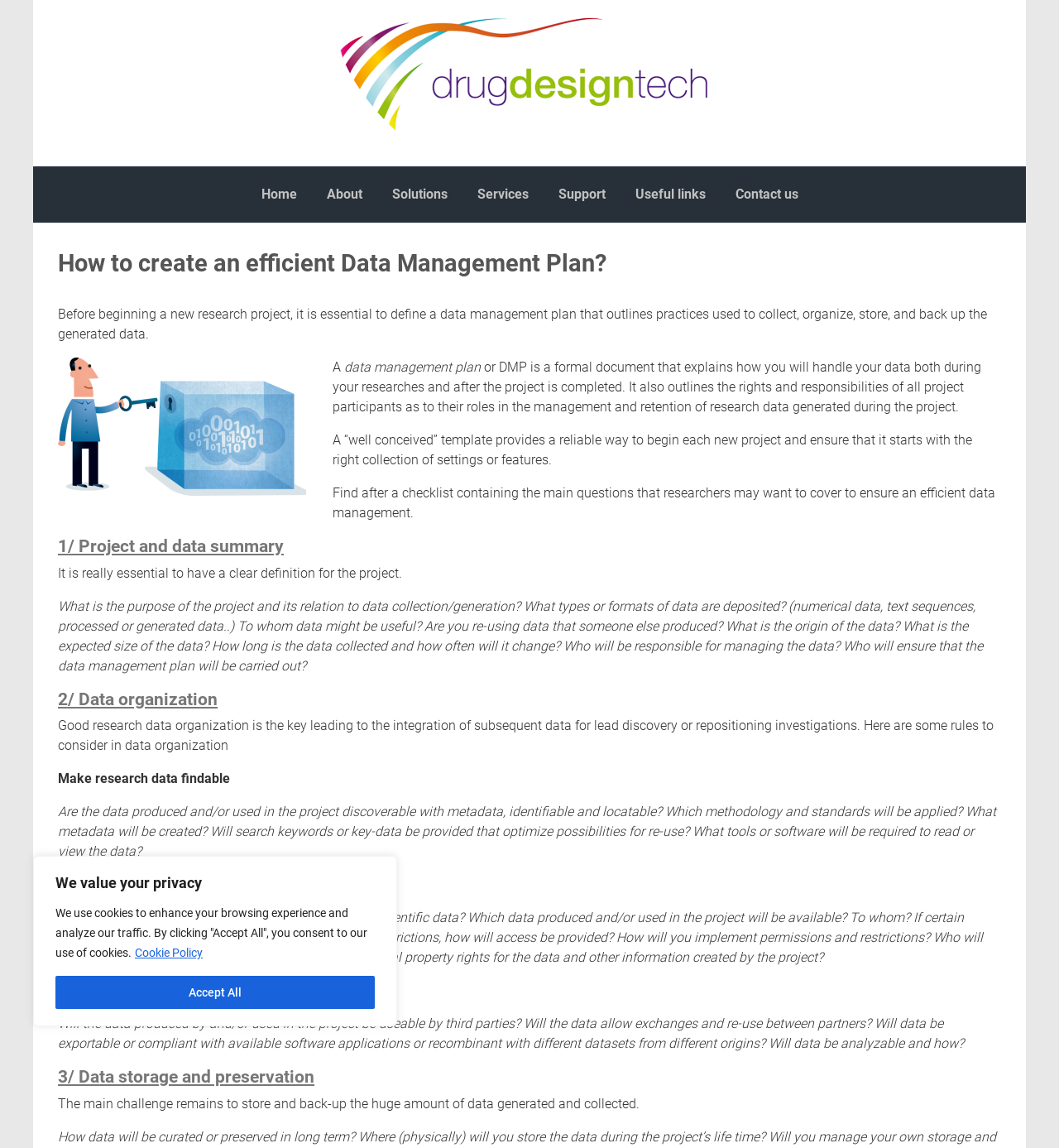Please analyze the image and give a detailed answer to the question:
Why is it essential to have a clear definition for the project?

It is really essential to have a clear definition for the project because it helps to have a clear project summary, which includes the purpose of the project and its relation to data collection/generation, what types or formats of data are deposited, to whom data might be useful, and other essential information.